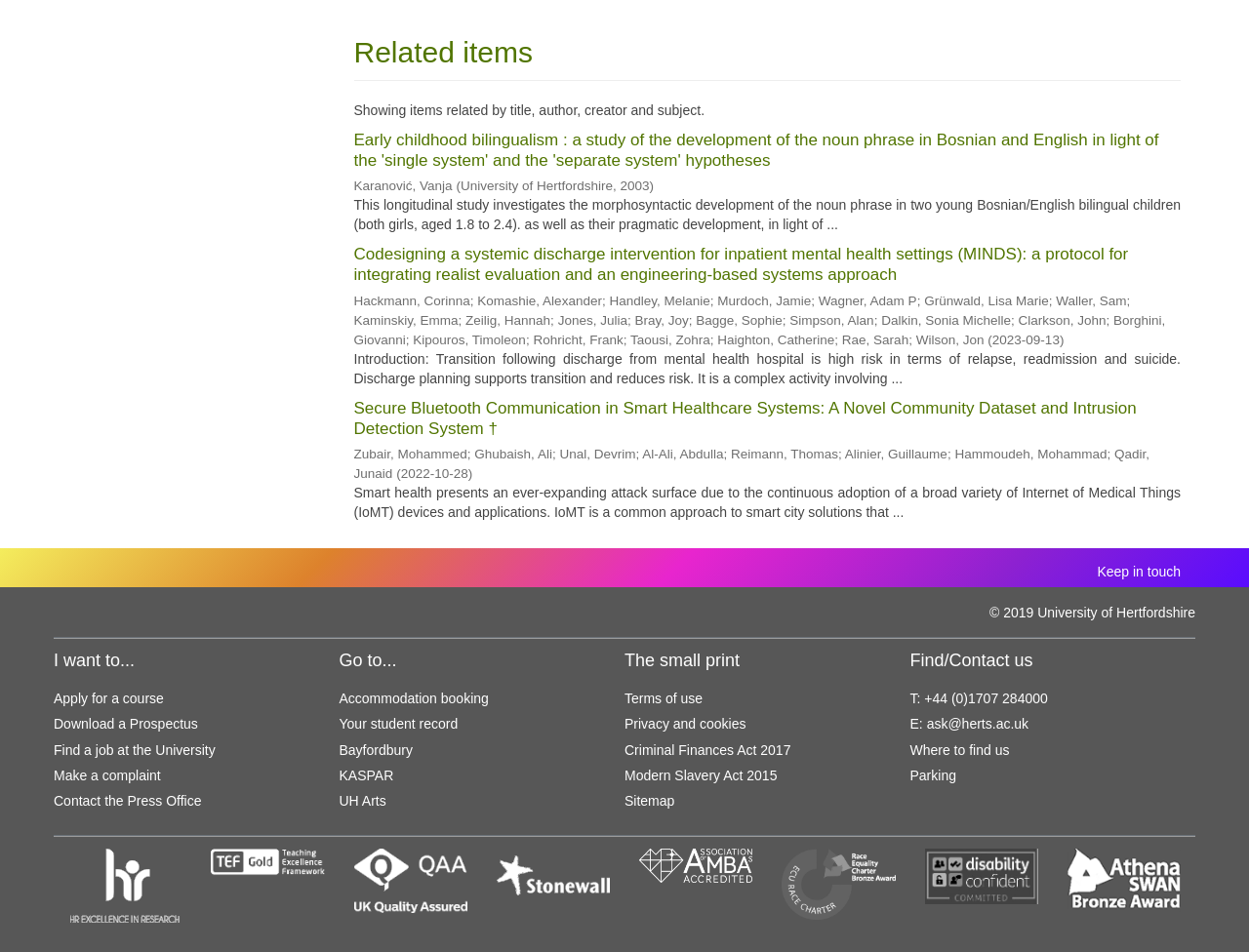Given the description "Modern Slavery Act 2015", determine the bounding box of the corresponding UI element.

[0.5, 0.806, 0.622, 0.823]